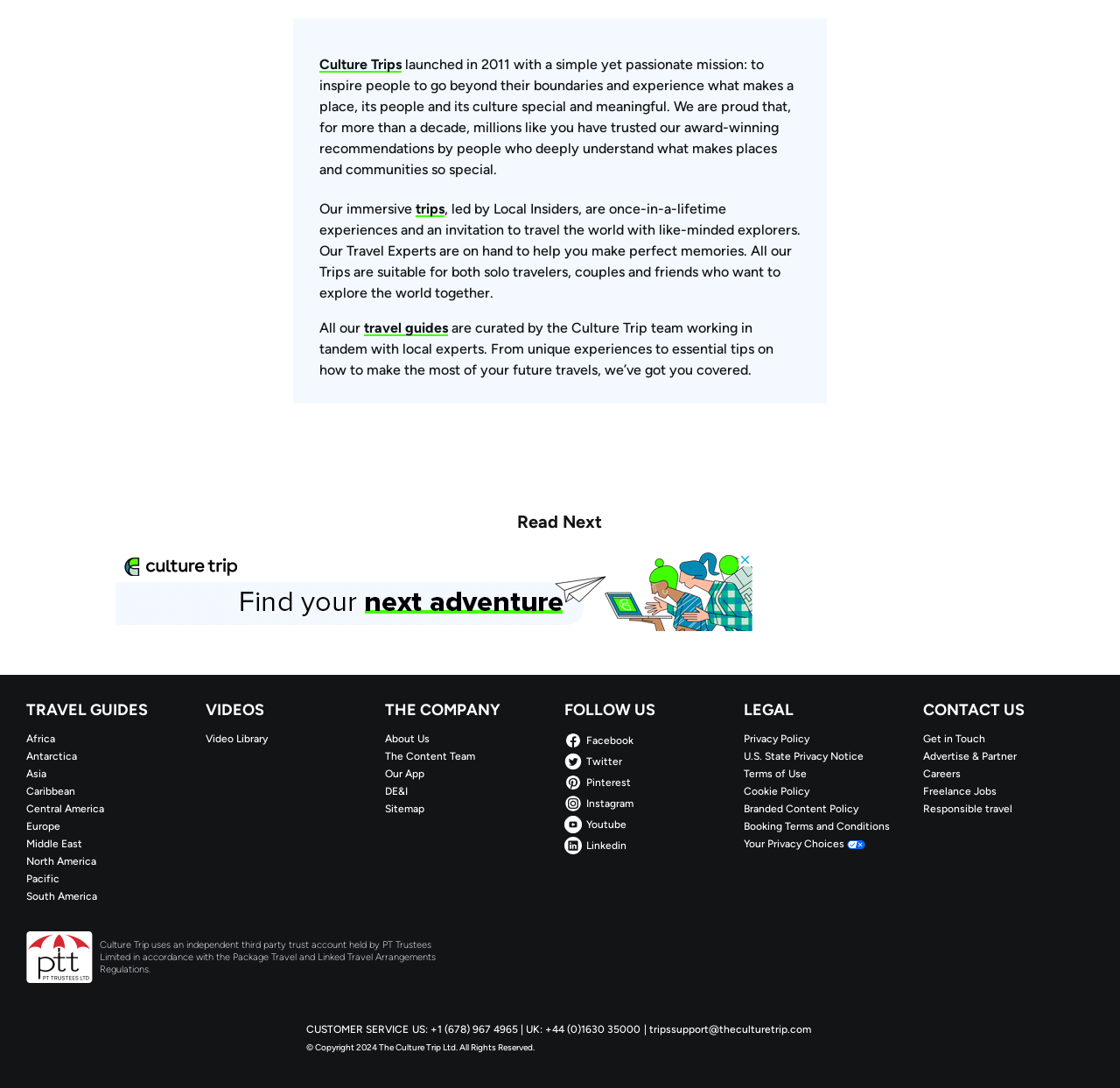Answer the question using only one word or a concise phrase: What type of experiences do Local Insiders lead?

Once-in-a-lifetime experiences